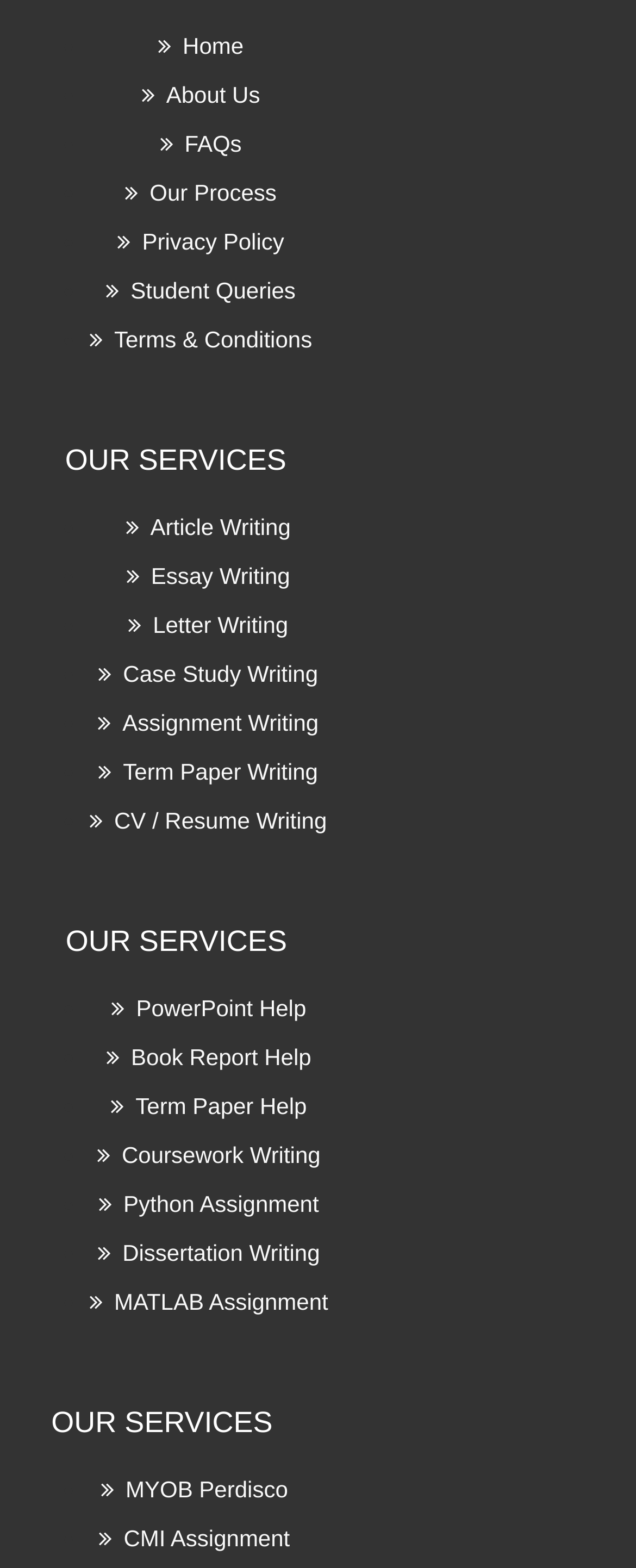Respond to the question below with a concise word or phrase:
What is the first link in the navigation menu?

Home